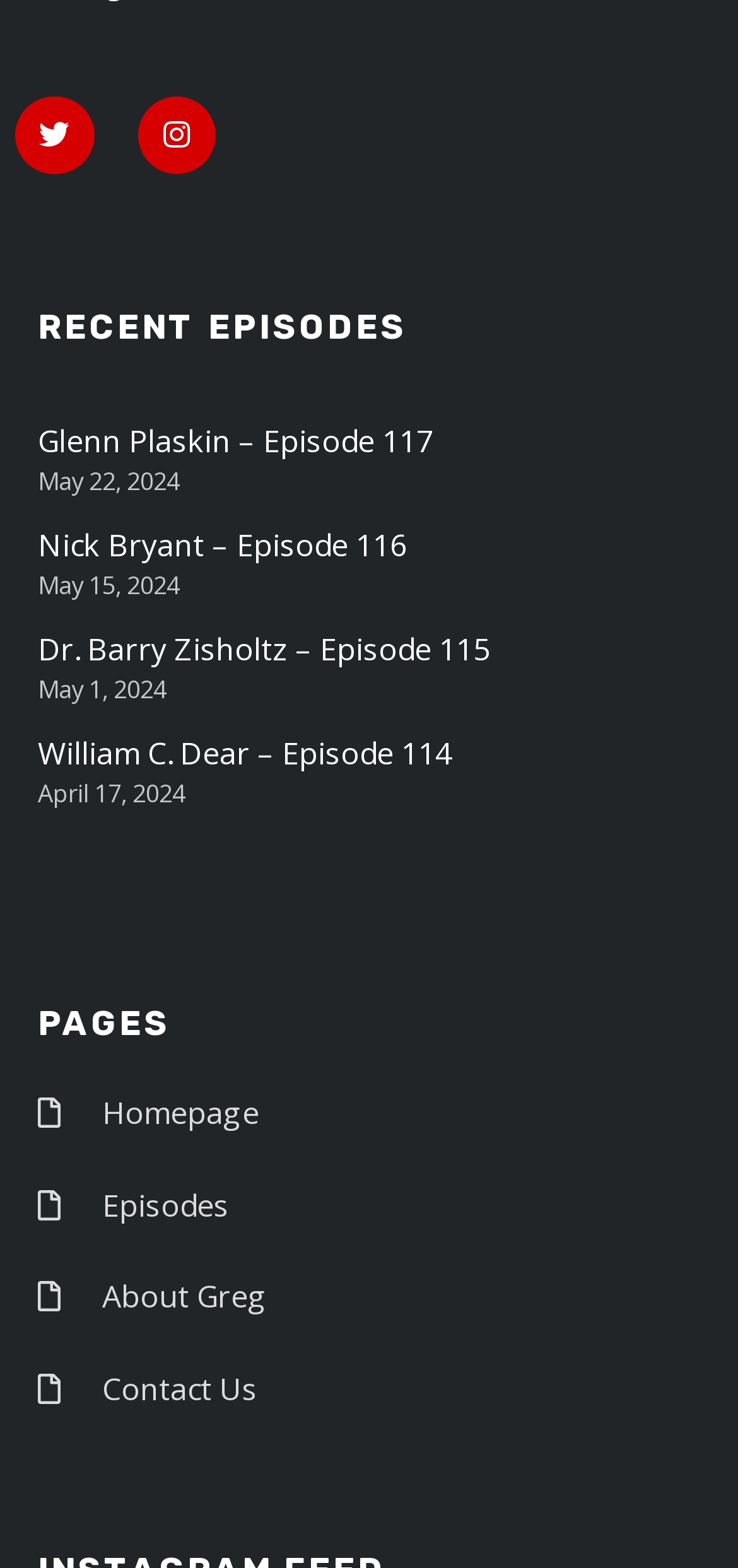Please find the bounding box coordinates of the element that must be clicked to perform the given instruction: "Switch language". The coordinates should be four float numbers from 0 to 1, i.e., [left, top, right, bottom].

None